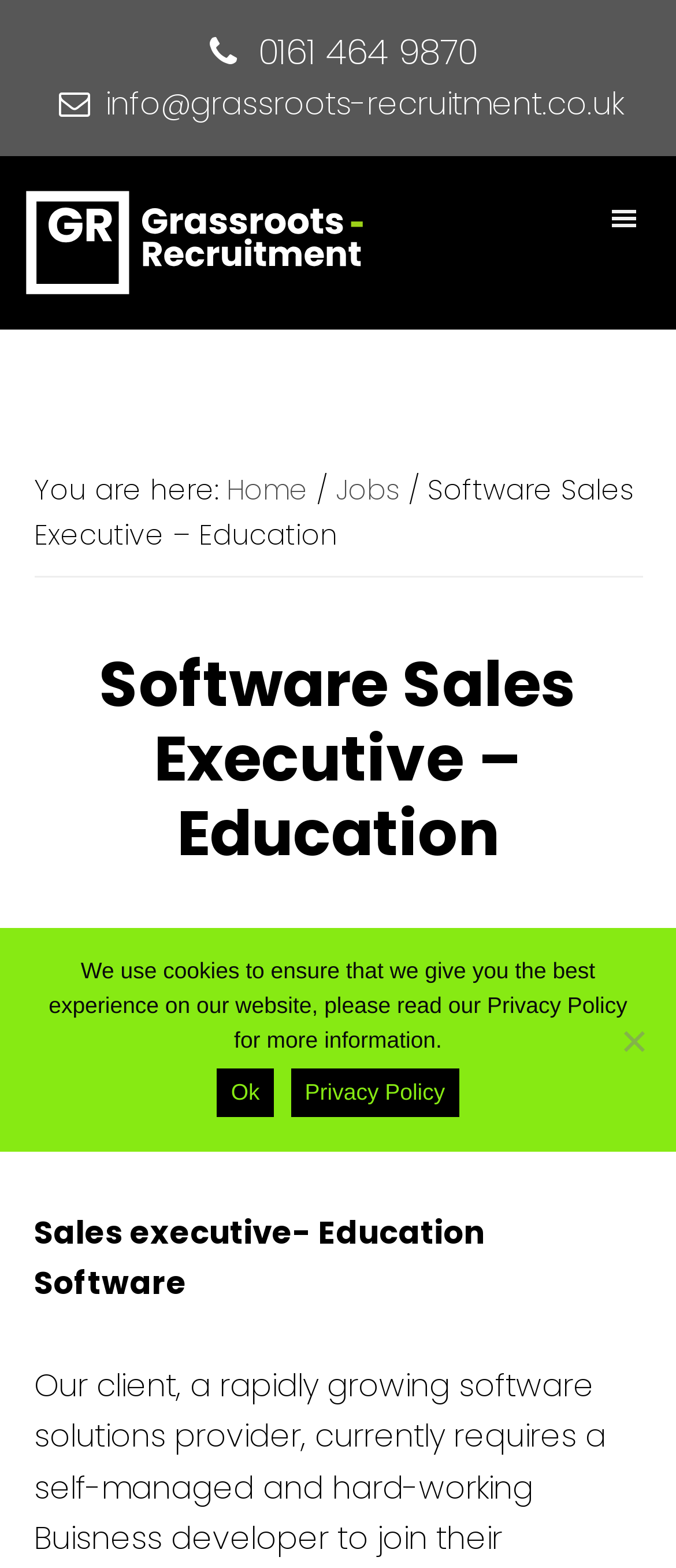Based on the element description: "Privacy Policy", identify the UI element and provide its bounding box coordinates. Use four float numbers between 0 and 1, [left, top, right, bottom].

[0.43, 0.681, 0.679, 0.712]